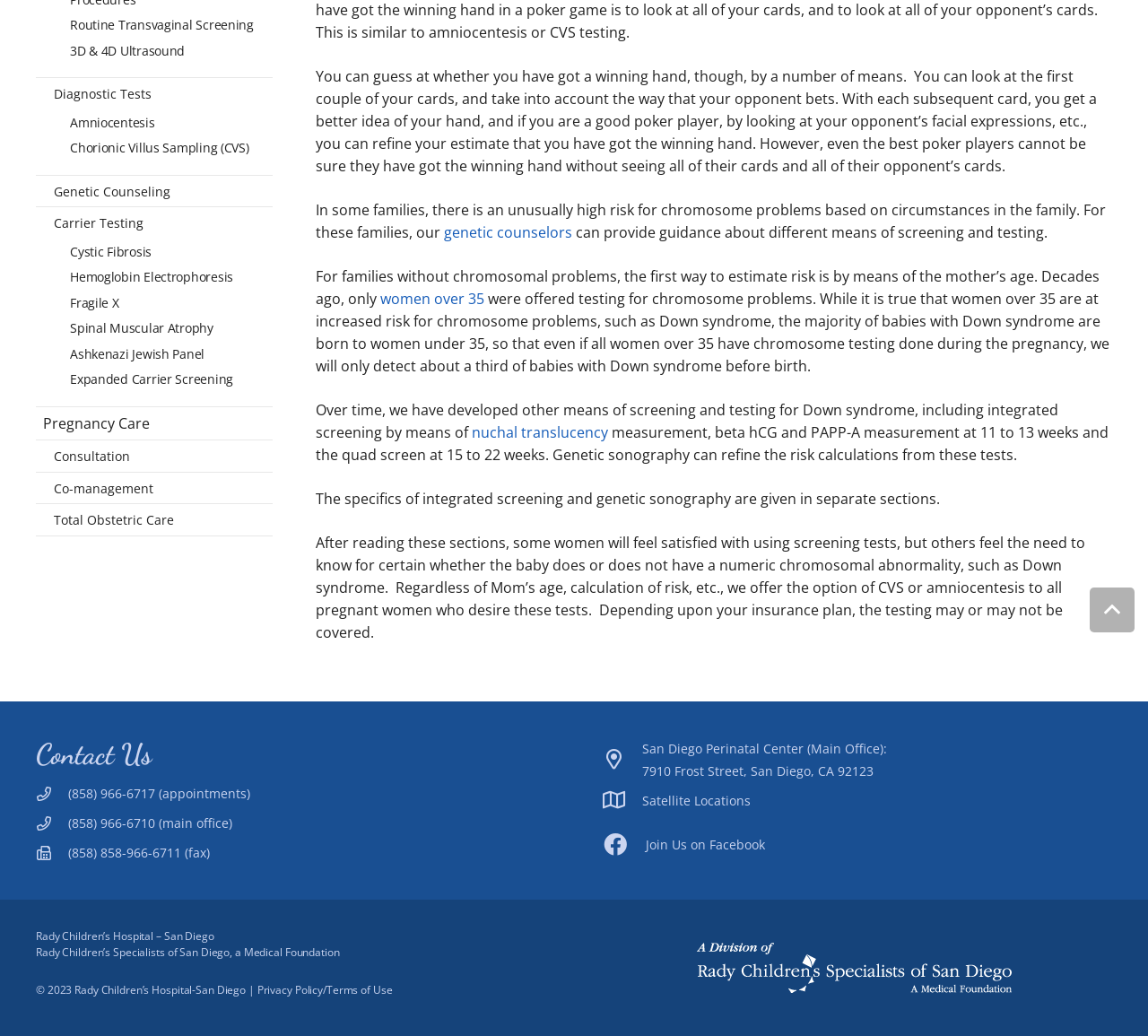Extract the bounding box coordinates for the UI element described as: "Join Us on Facebook".

[0.563, 0.805, 0.667, 0.826]